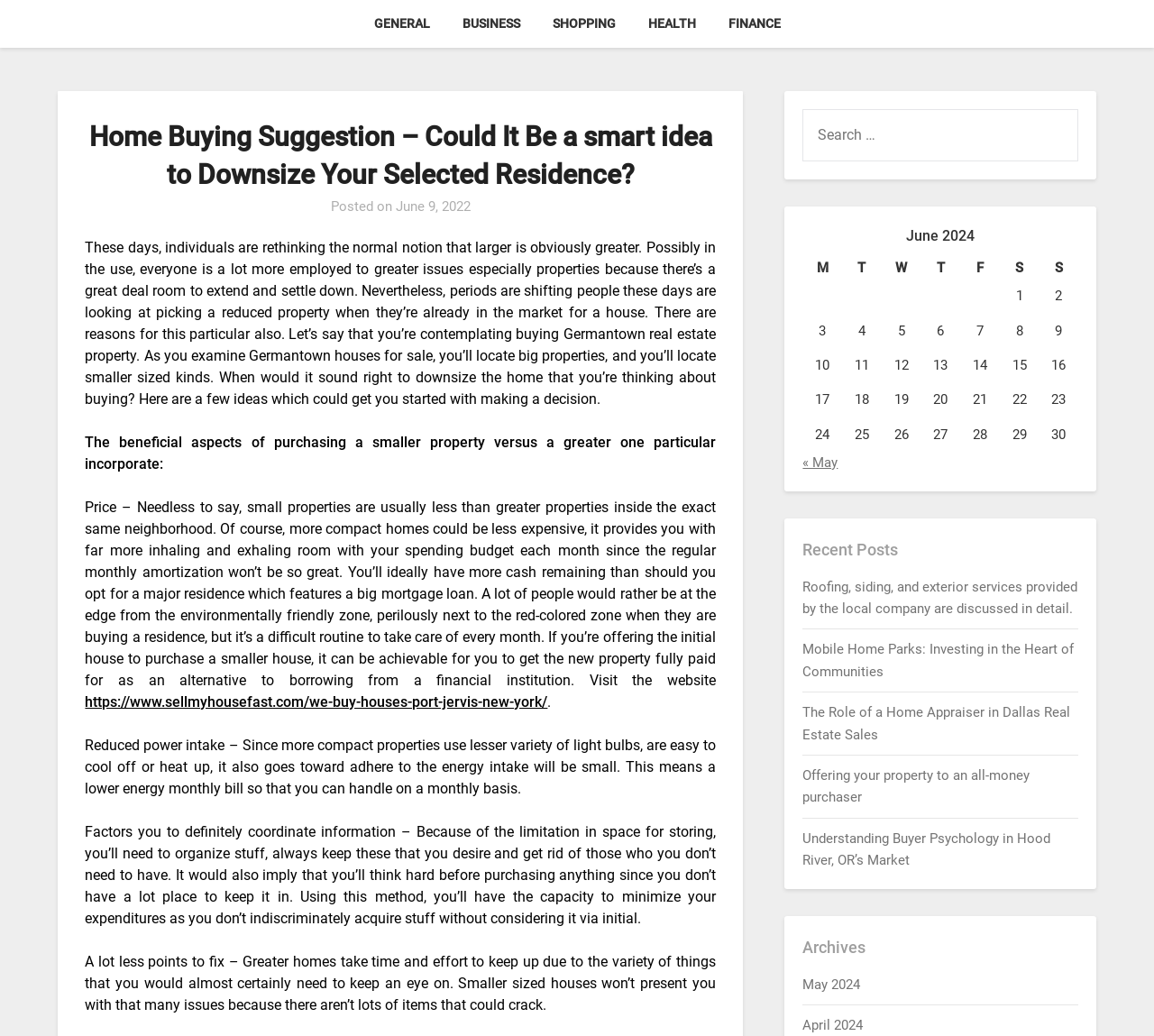Please give a concise answer to this question using a single word or phrase: 
What is the topic of the main article?

Home buying and downsizing